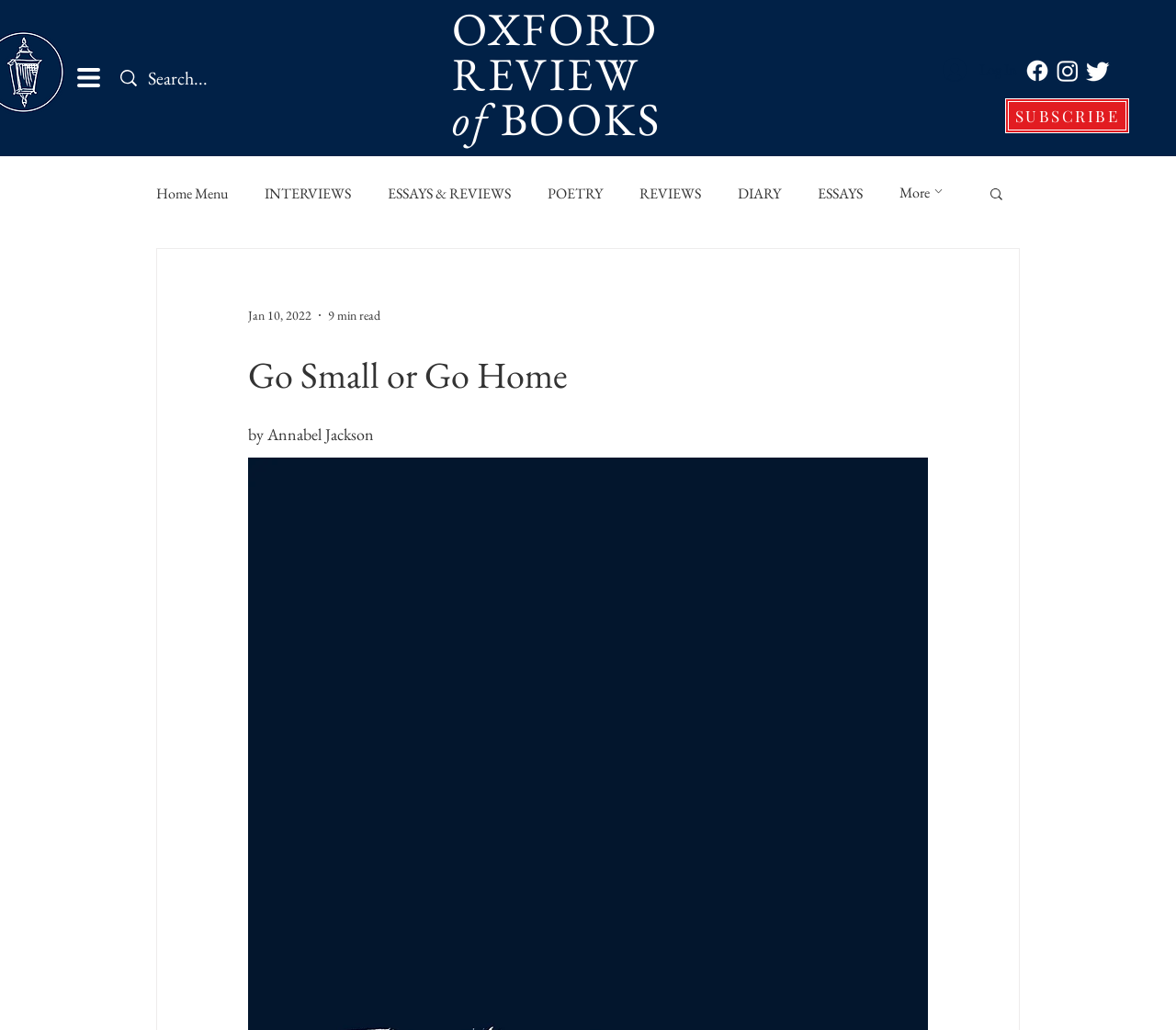Respond to the question below with a single word or phrase: What is the estimated reading time of the article?

9 min